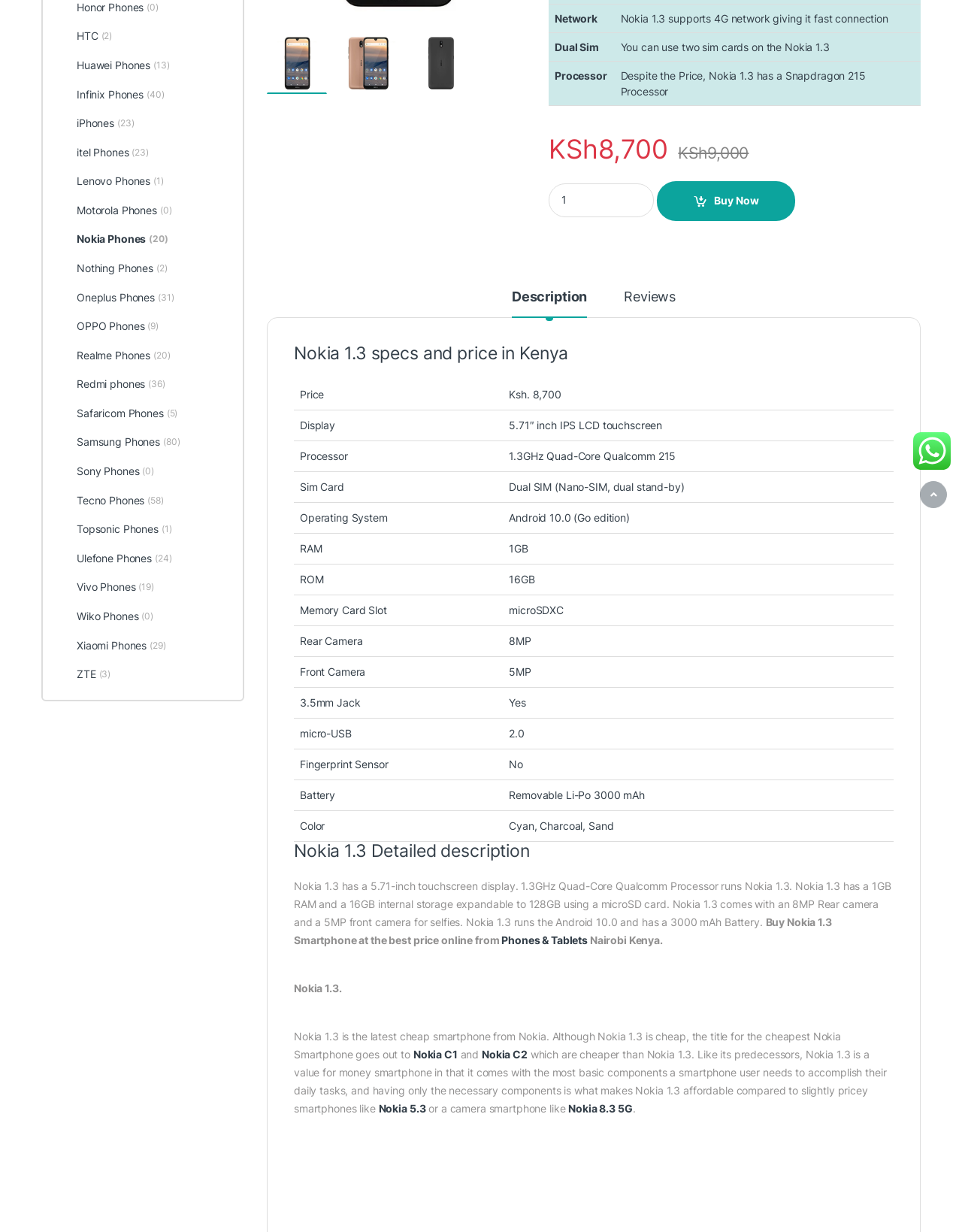Please locate the UI element described by "alt="Nokia 1.3 black back" title="Nokia-1.3-3"" and provide its bounding box coordinates.

[0.277, 0.326, 0.547, 0.336]